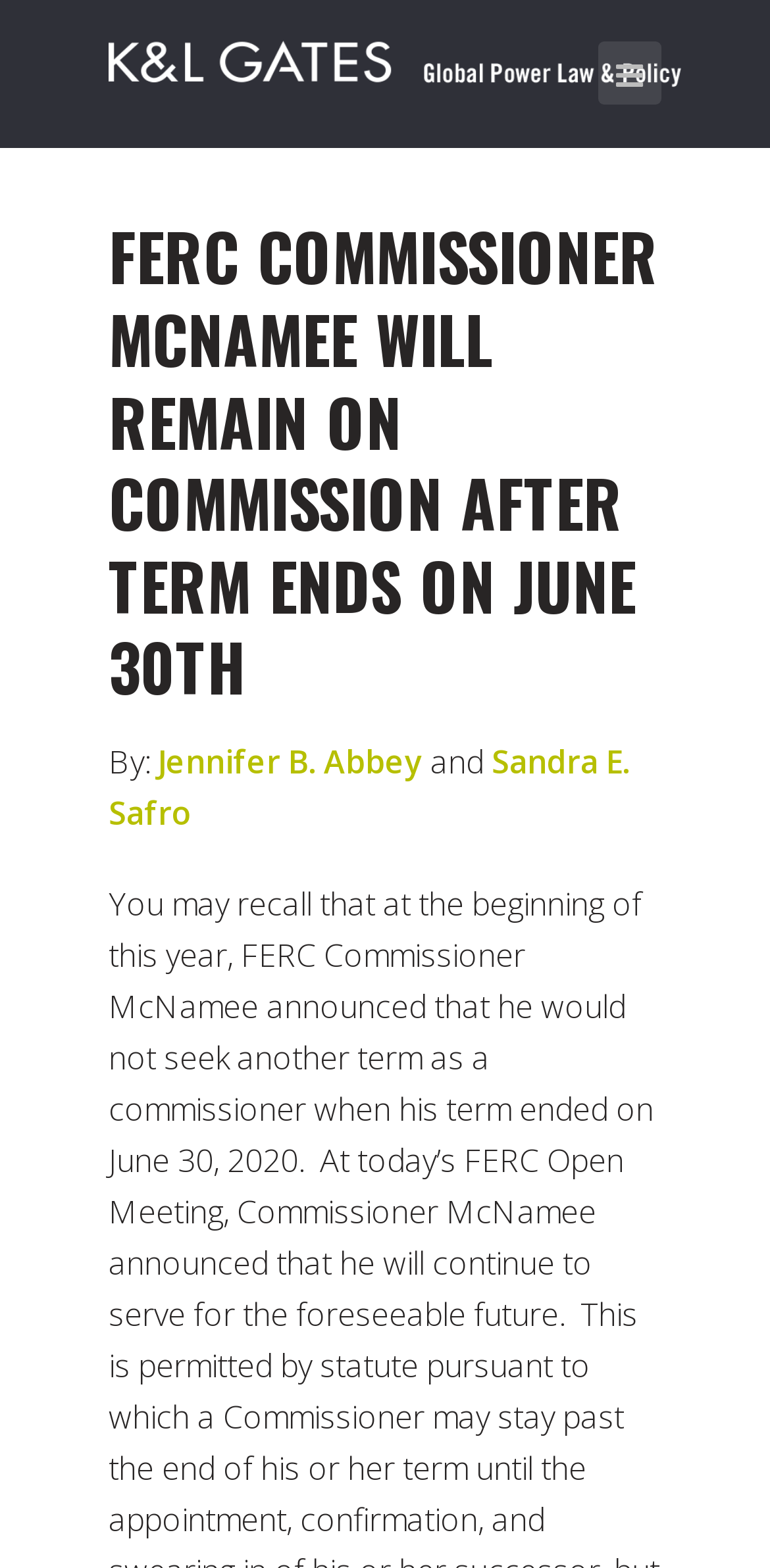What is the name of the author on the left?
Please answer using one word or phrase, based on the screenshot.

Jennifer B. Abbey